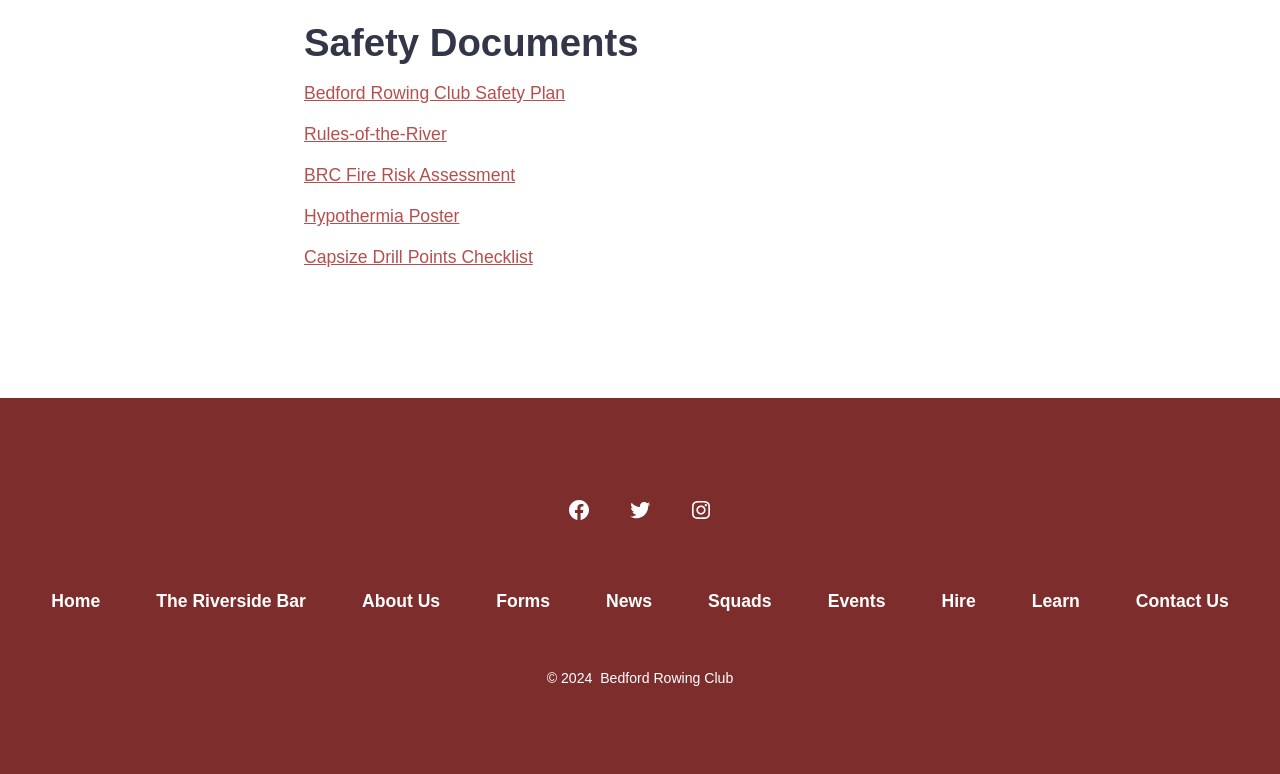Please find the bounding box coordinates in the format (top-left x, top-left y, bottom-right x, bottom-right y) for the given element description. Ensure the coordinates are floating point numbers between 0 and 1. Description: BRC Fire Risk Assessment

[0.238, 0.213, 0.402, 0.239]